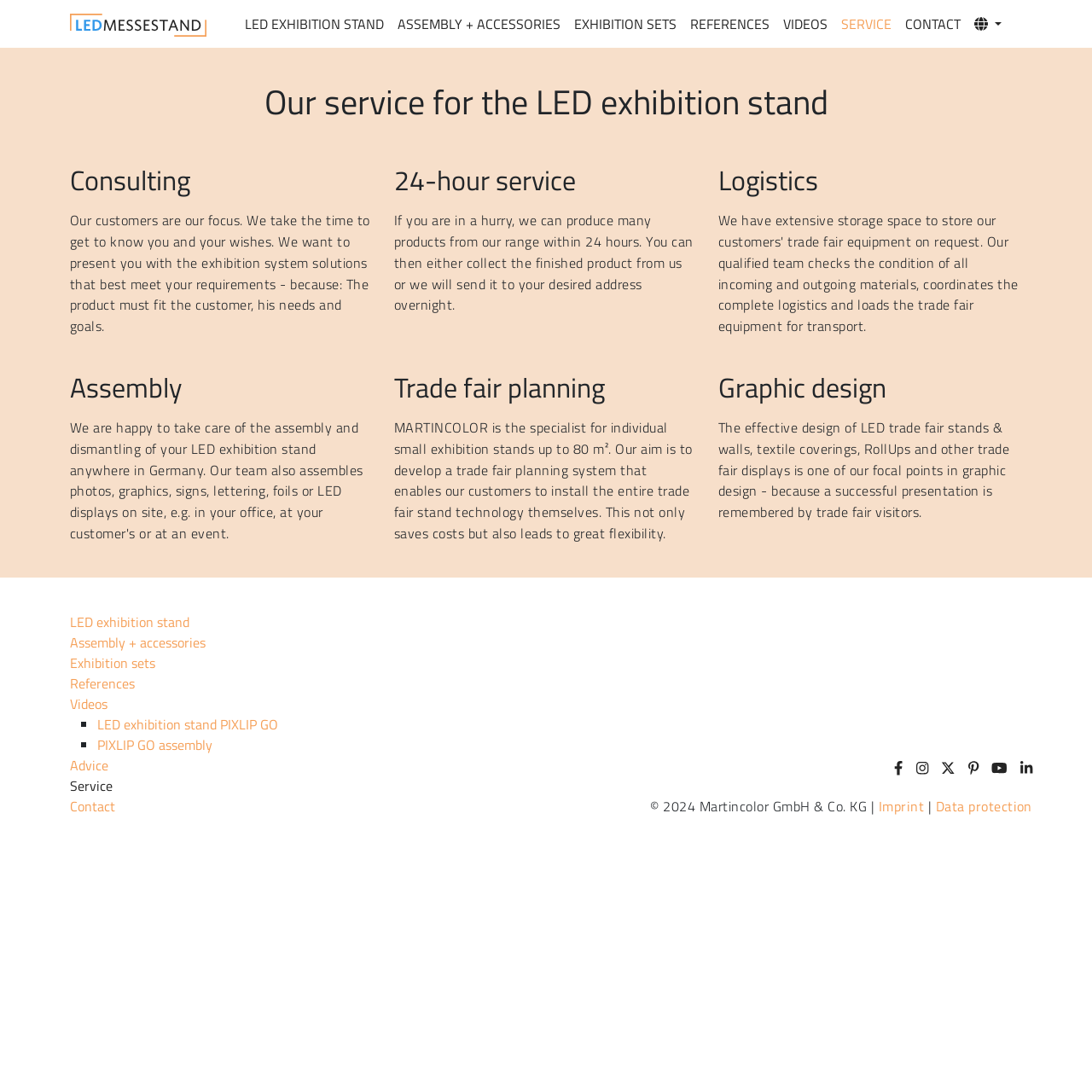How many social media links are provided at the bottom of the webpage?
Answer the question with a thorough and detailed explanation.

At the bottom of the webpage, there are five social media links provided: Facebook, Instagram, Pinterest, Youtube, and LinkedIn.